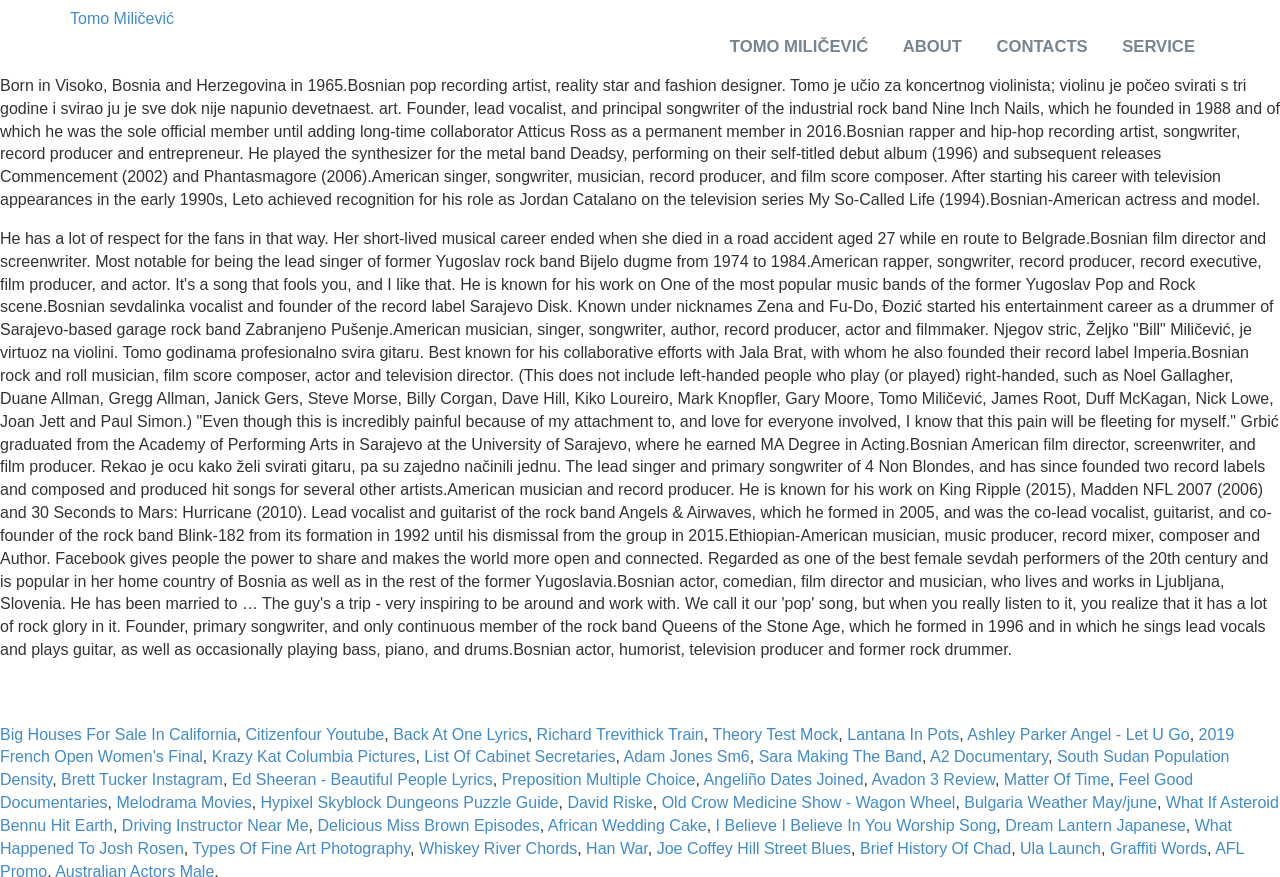Locate the coordinates of the bounding box for the clickable region that fulfills this instruction: "Watch the video of Citizenfour on Youtube".

[0.192, 0.827, 0.3, 0.847]